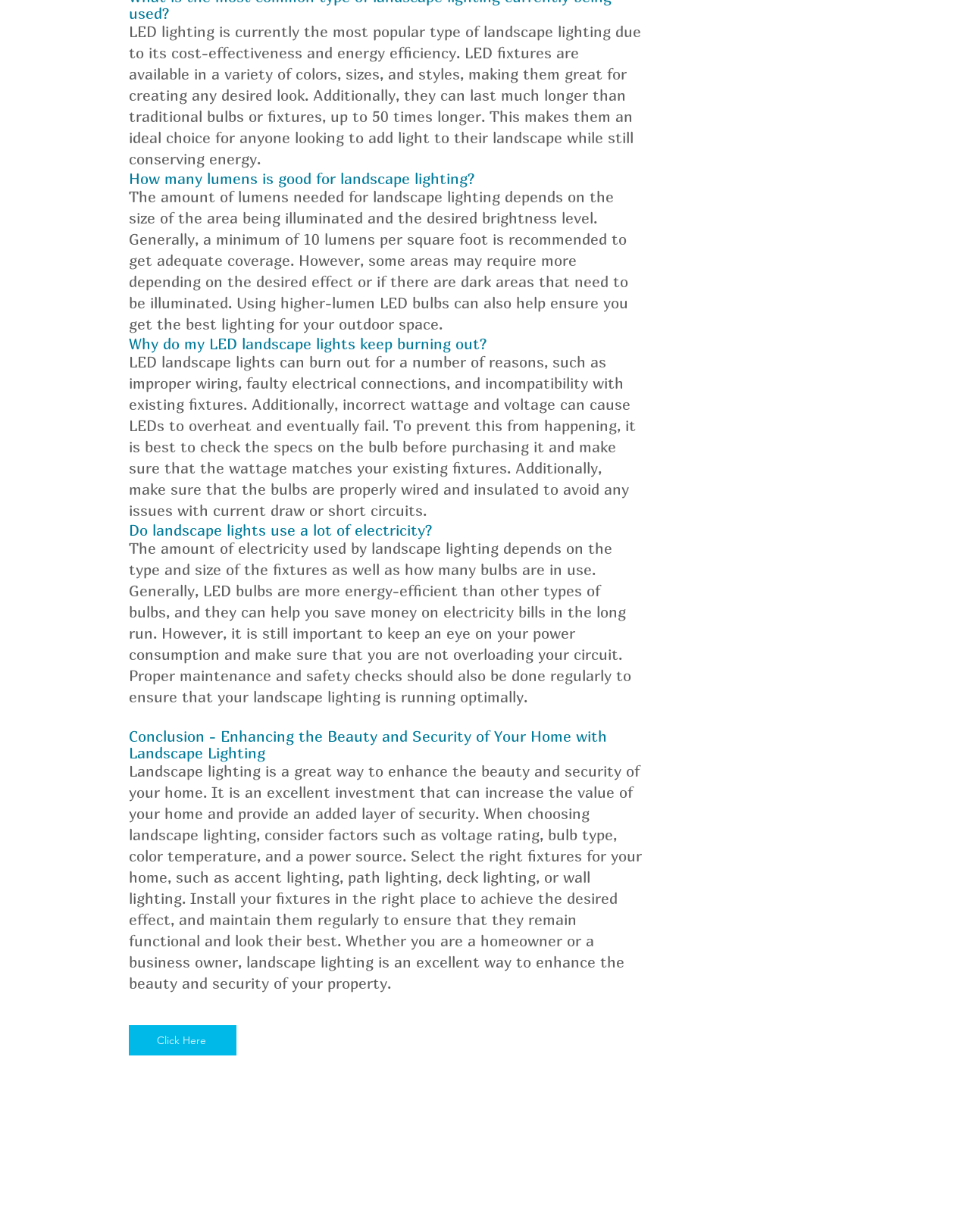By analyzing the image, answer the following question with a detailed response: What is the purpose of landscape lighting?

The webpage concludes that 'landscape lighting is a great way to enhance the beauty and security of your home.' This indicates that the purpose of landscape lighting is to enhance both the beauty and security of a property.